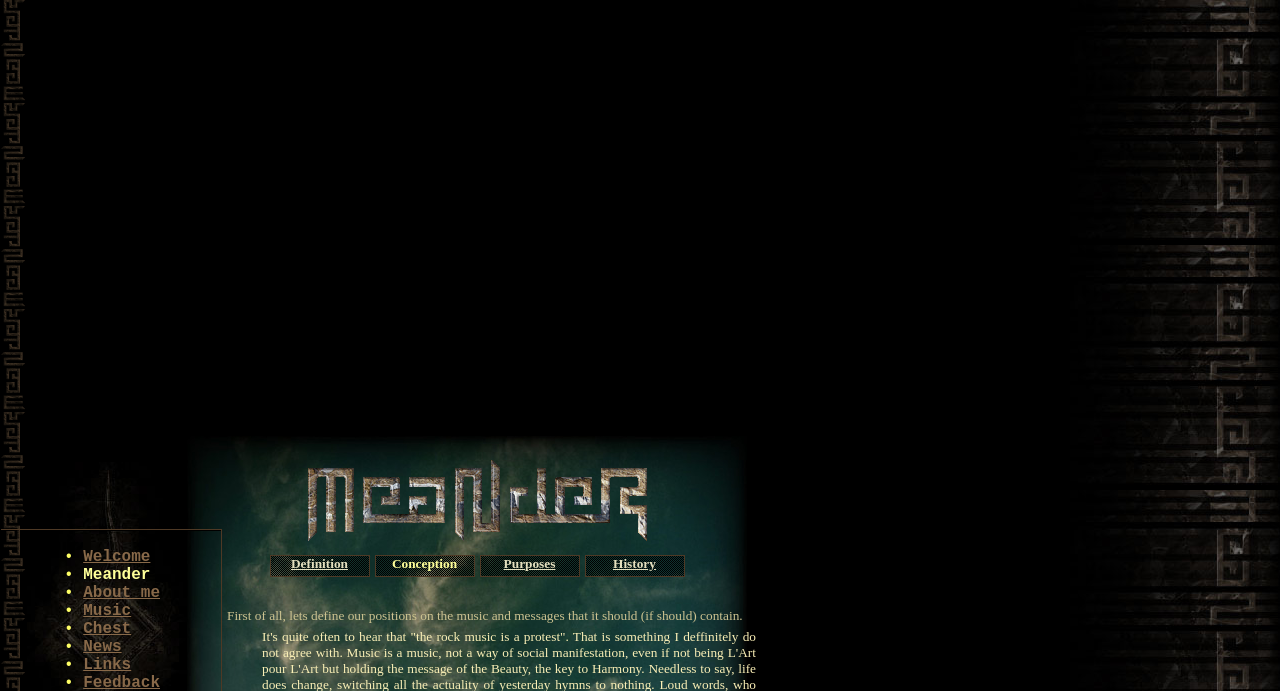Determine the bounding box coordinates of the target area to click to execute the following instruction: "Read the 'Definition' article."

[0.227, 0.804, 0.272, 0.826]